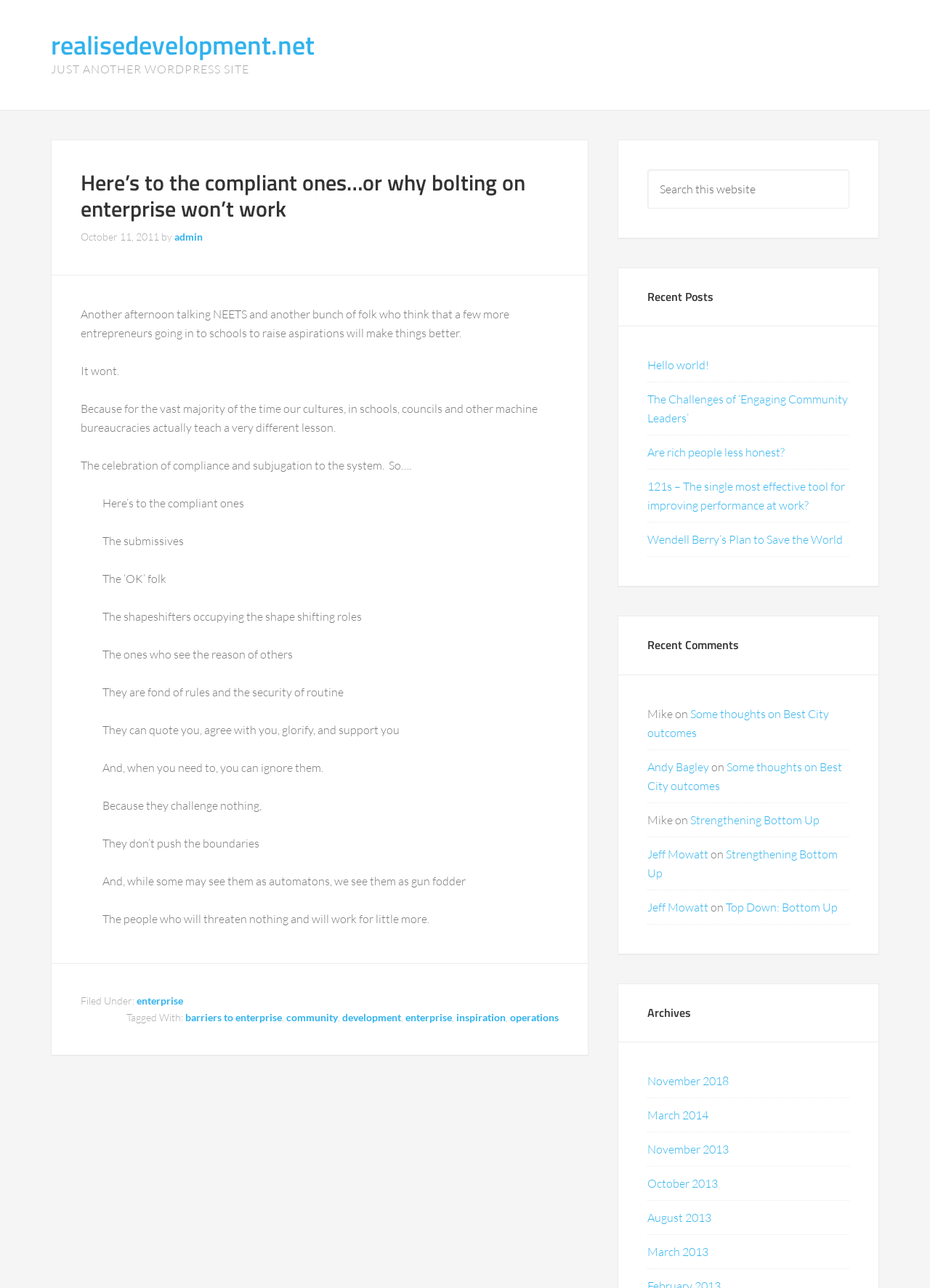Find the bounding box coordinates for the area that should be clicked to accomplish the instruction: "Read the article 'Here’s to the compliant ones…or why bolting on enterprise won’t work'".

[0.087, 0.132, 0.601, 0.172]